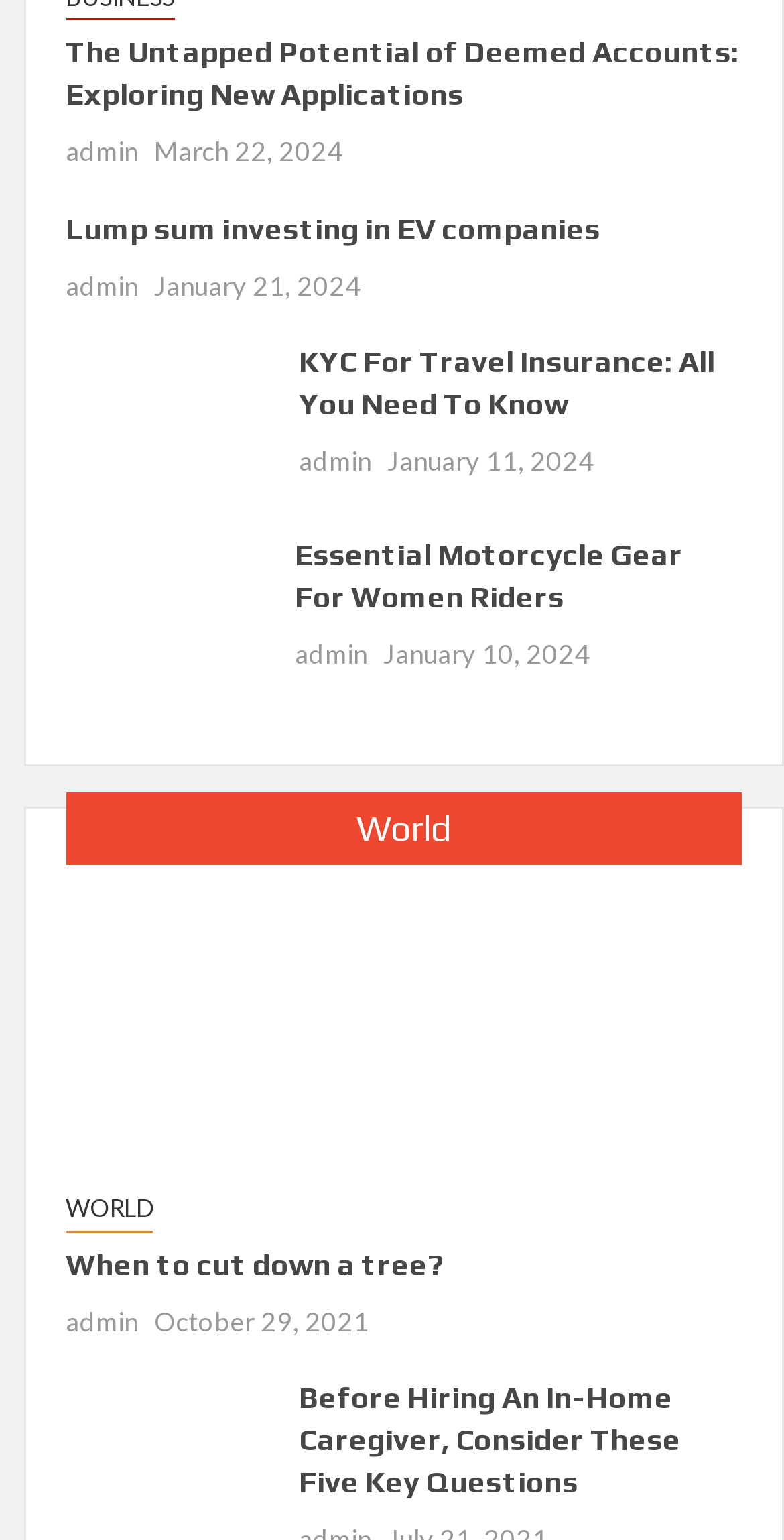What is the date of the article 'When to cut down a tree?'?
Please elaborate on the answer to the question with detailed information.

I looked at the links and found that the article 'When to cut down a tree?' has a date of 'October 29, 2021'.